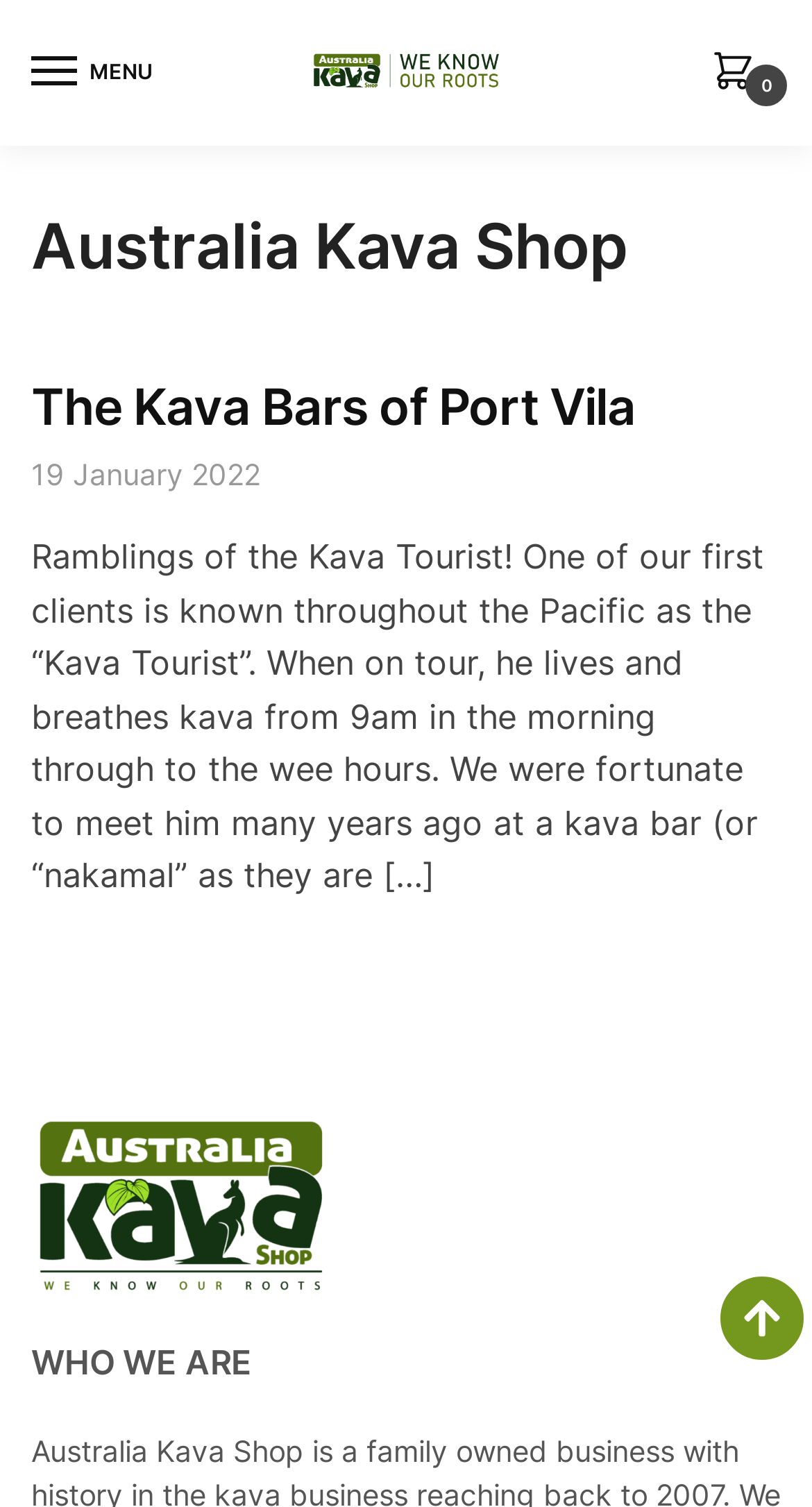What is the date of the latest article? Observe the screenshot and provide a one-word or short phrase answer.

19 January 2022